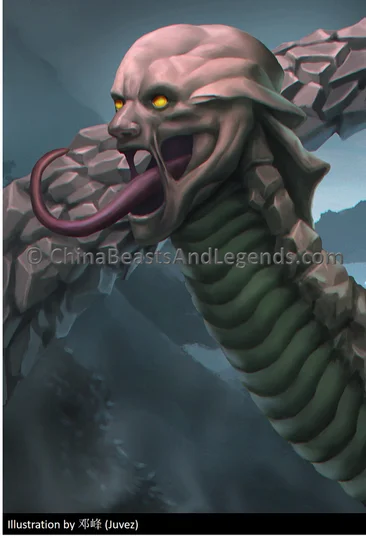Please provide a comprehensive answer to the question based on the screenshot: What is the artist's name who created the illustration?

The caption states that the artwork was created by the artist Juvez, who captured the ethereal atmosphere of the mountainous landscape and the supernatural presence of the Mountain God.